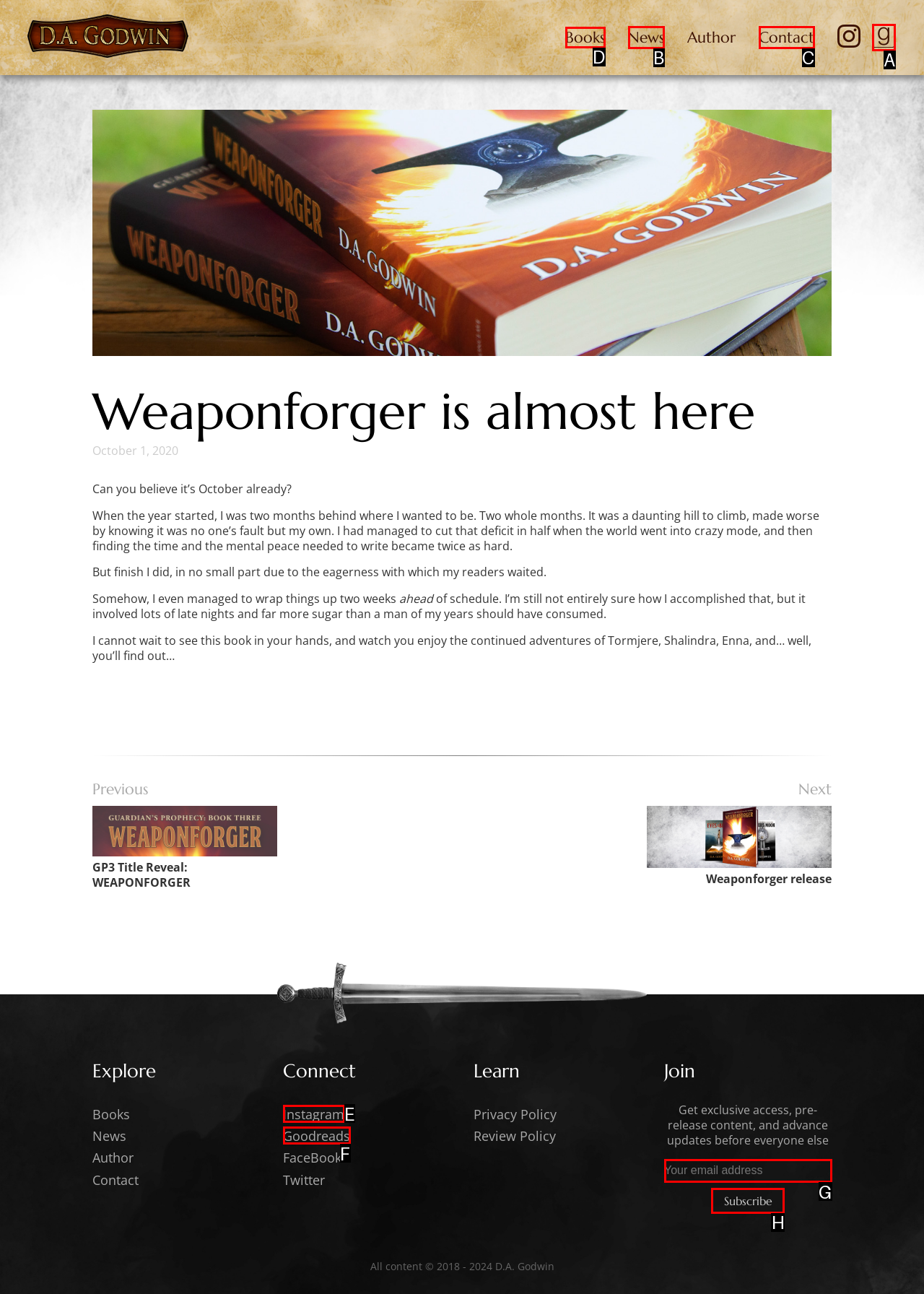Identify the appropriate choice to fulfill this task: Click the 'Books' link
Respond with the letter corresponding to the correct option.

D